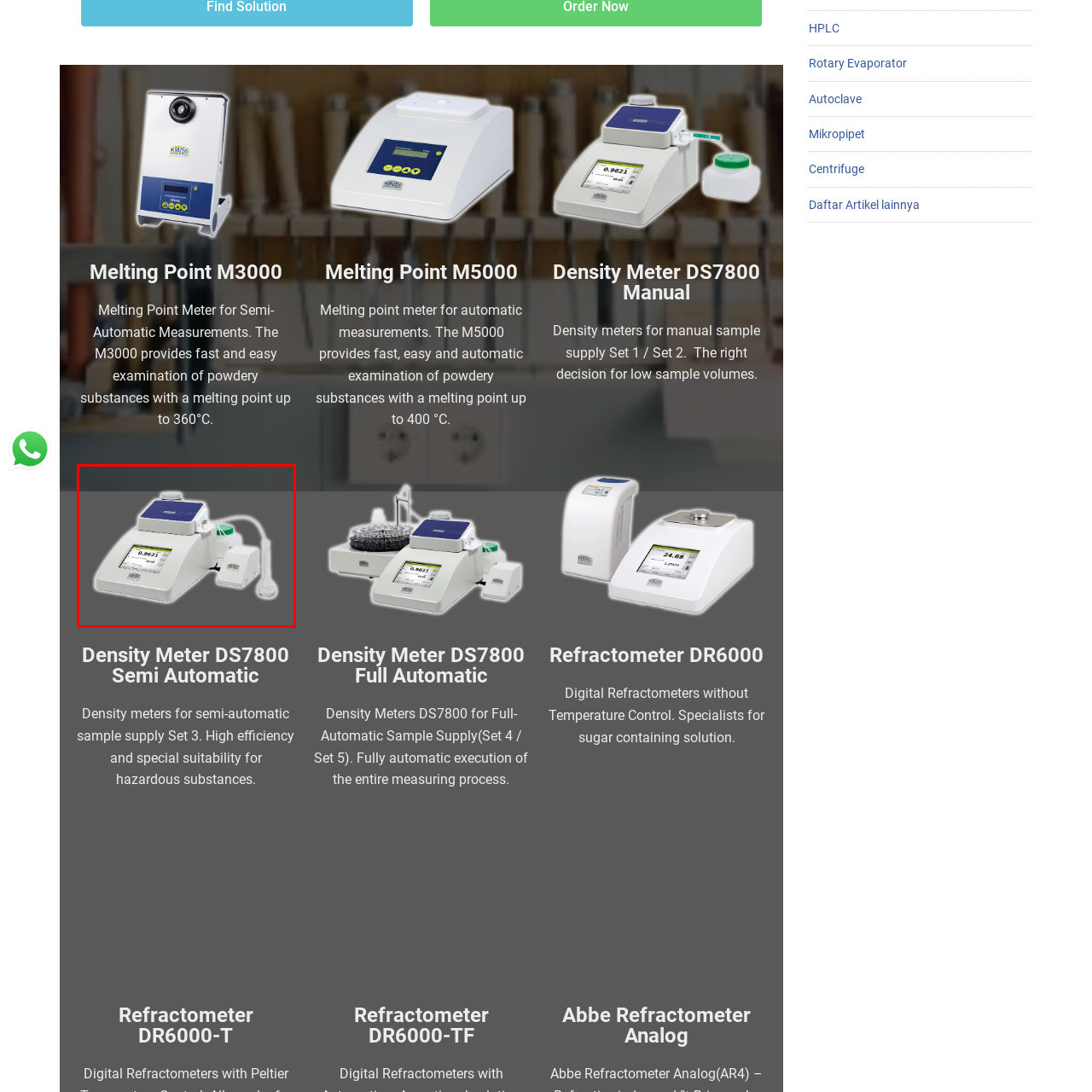Create a detailed description of the image enclosed by the red bounding box.

The image depicts the Density Meter DS7800 Semi Automatic, designed for precise density measurements of various substances. The device features a user-friendly interface, highlighted by a large touchscreen display that shows real-time measurements, including density values, and has a sleek, modern design. It is suitable for semi-automatic sample supply, making it efficient for laboratory use. The instrument comes equipped with a sample holder and has a compact form factor, ensuring it can fit easily within a laboratory setup. This model is particularly effective for hazardous substances, showcasing its specialized capability for high-efficiency measurements in challenging conditions.